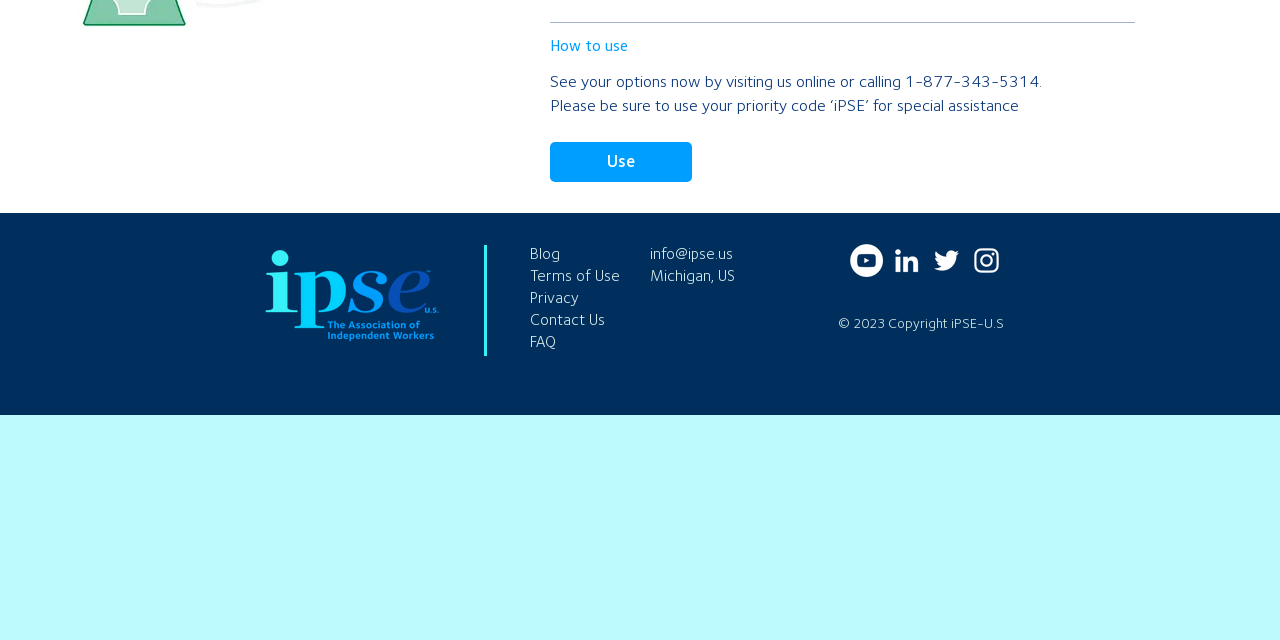Bounding box coordinates must be specified in the format (top-left x, top-left y, bottom-right x, bottom-right y). All values should be floating point numbers between 0 and 1. What are the bounding box coordinates of the UI element described as: aria-label="YouTube"

[0.664, 0.381, 0.69, 0.433]